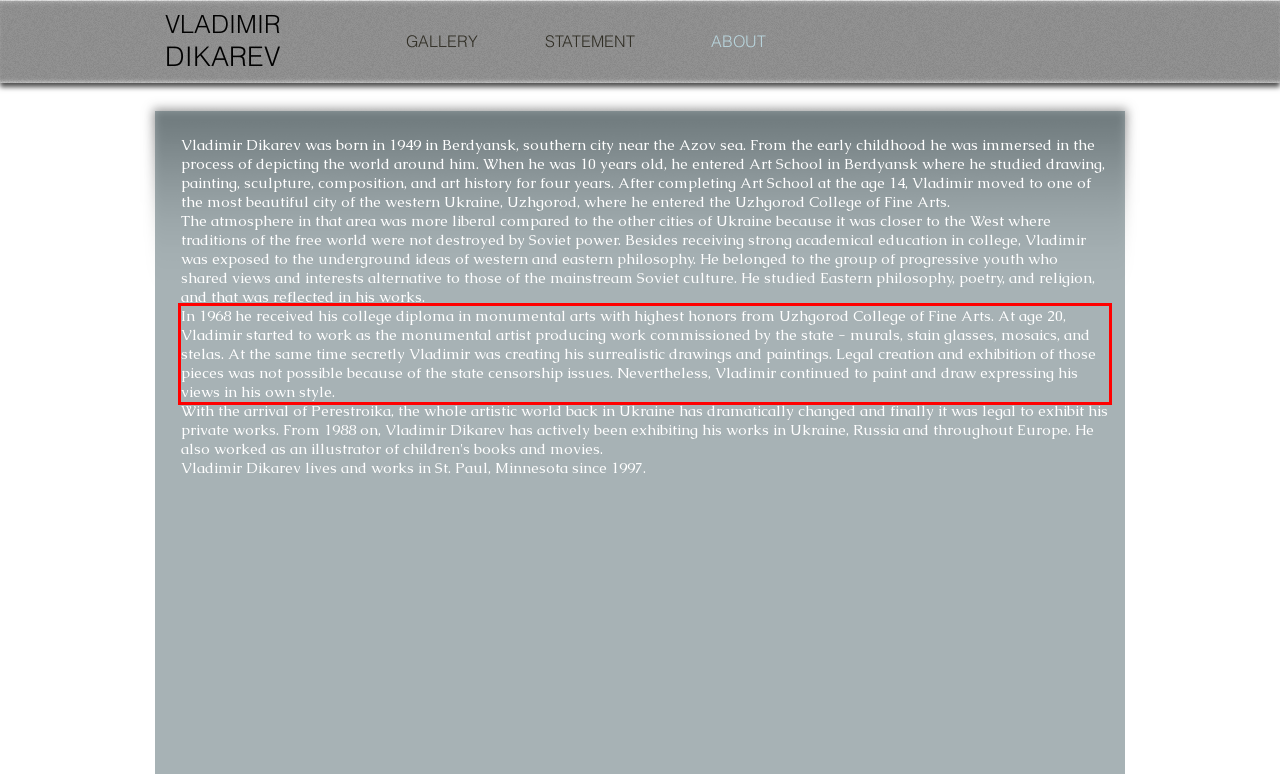You are provided with a screenshot of a webpage featuring a red rectangle bounding box. Extract the text content within this red bounding box using OCR.

In 1968 he received his college diploma in monumental arts with highest honors from Uzhgorod College of Fine Arts. At age 20, Vladimir started to work as the monumental artist producing work commissioned by the state - murals, stain glasses, mosaics, and stelas. At the same time secretly Vladimir was creating his surrealistic drawings and paintings. Legal creation and exhibition of those pieces was not possible because of the state censorship issues. Nevertheless, Vladimir continued to paint and draw expressing his views in his own style.